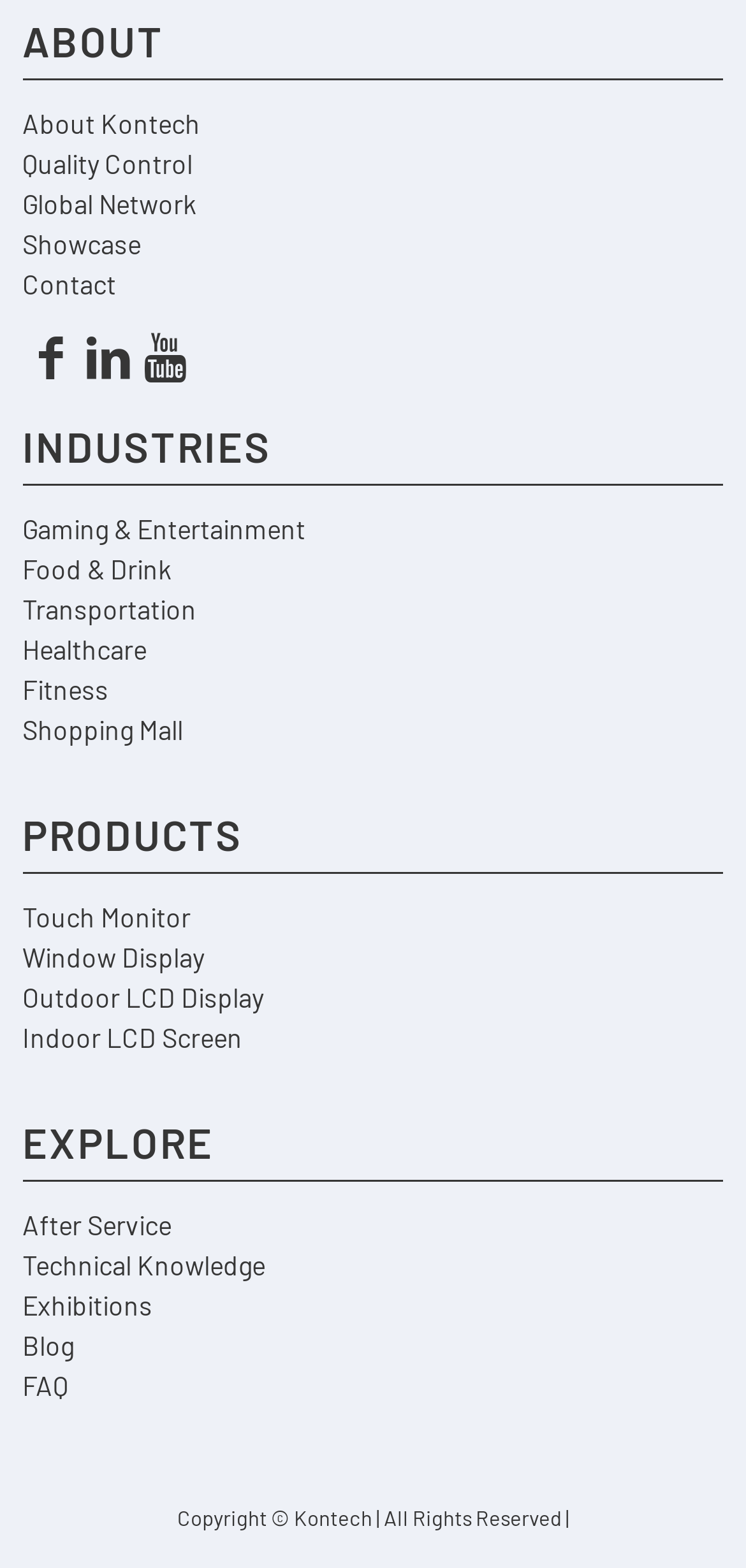Determine the bounding box coordinates of the region to click in order to accomplish the following instruction: "Read the blog". Provide the coordinates as four float numbers between 0 and 1, specifically [left, top, right, bottom].

[0.03, 0.848, 0.099, 0.869]